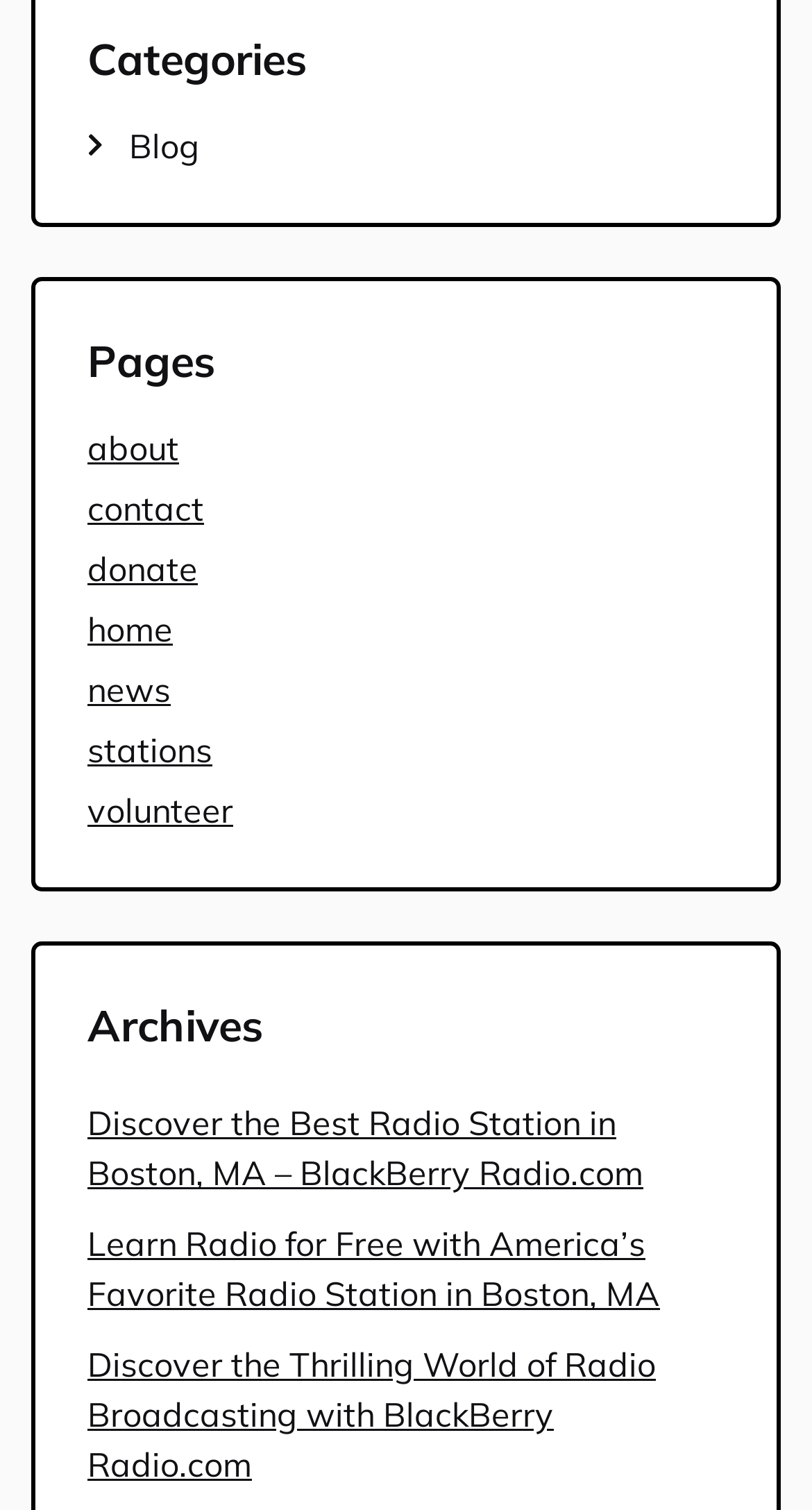Locate the bounding box coordinates of the area where you should click to accomplish the instruction: "Go to the 'home' page".

[0.108, 0.403, 0.213, 0.431]